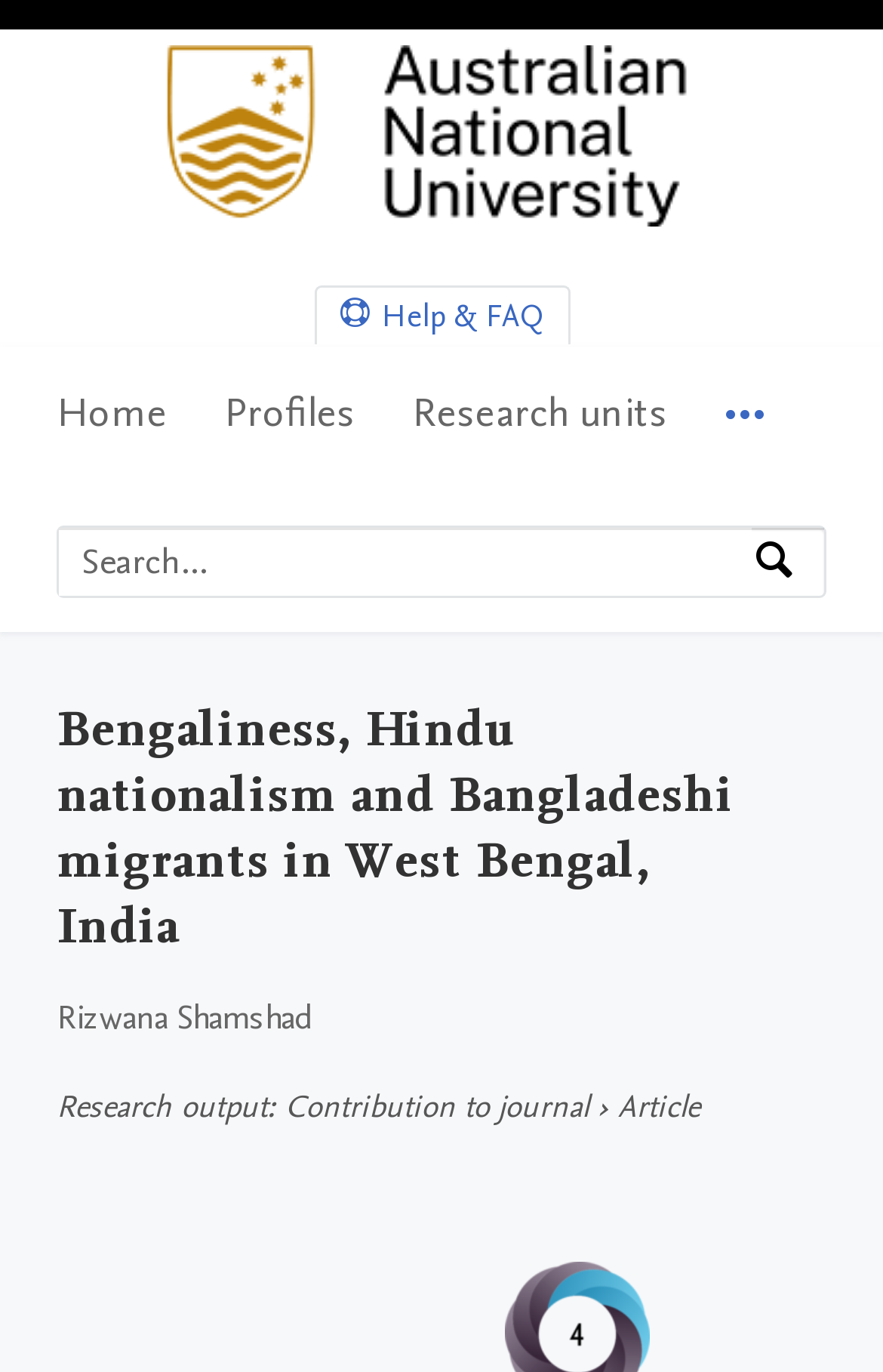What is the type of research output?
Refer to the image and respond with a one-word or short-phrase answer.

Article